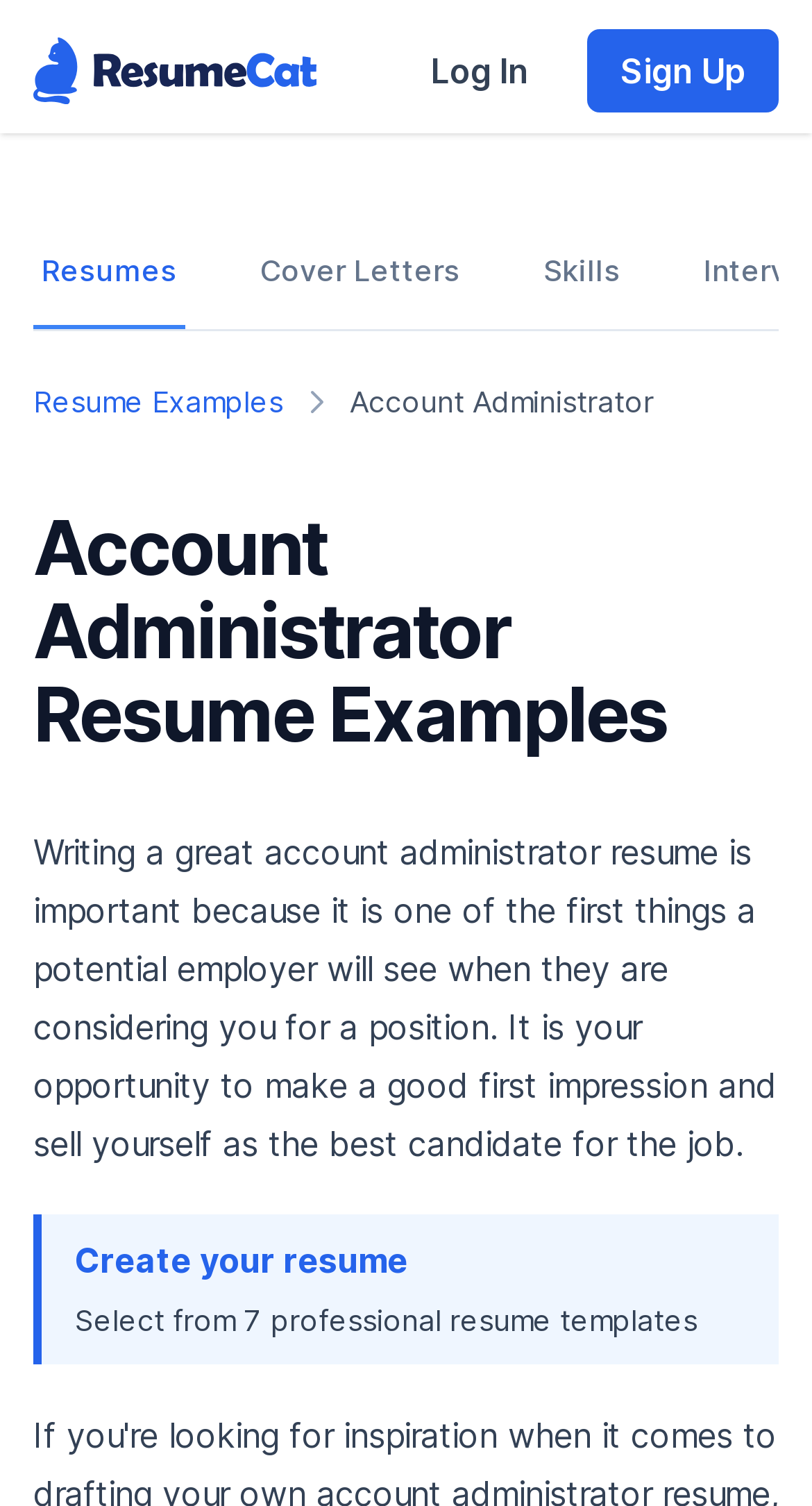Determine the bounding box coordinates of the element that should be clicked to execute the following command: "Click the ResumeCat logo".

[0.041, 0.017, 0.39, 0.077]